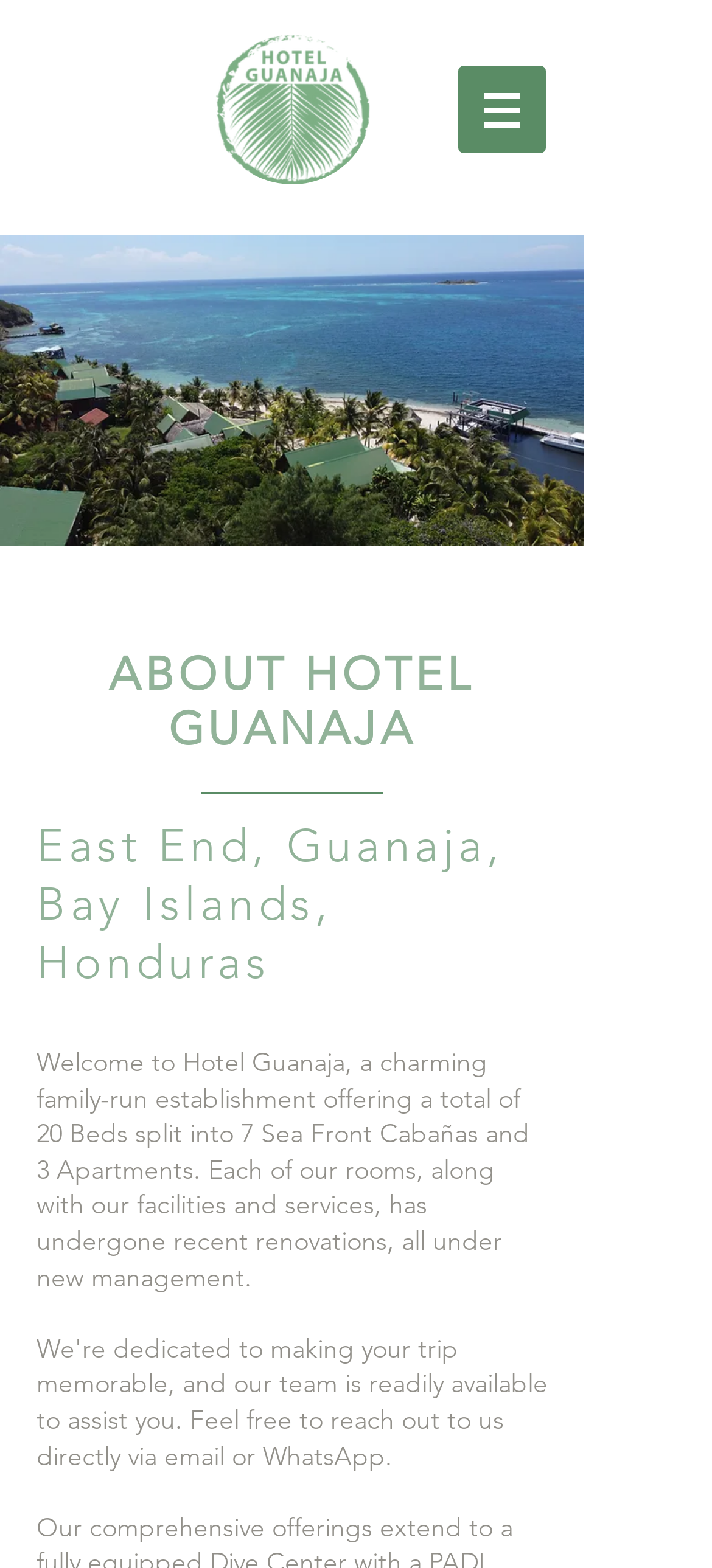Create an elaborate caption for the webpage.

The webpage is about Hotel Guanaja, a family-run hotel located on the island of Guanaja in the Caribbean. At the top left of the page, there is a logo of Hotel Guanaja, which is an image with a link. To the right of the logo, there is a navigation menu labeled "Site" with a button that has a popup menu. The navigation menu is accompanied by a small image.

Below the navigation menu, there is a large image that takes up most of the width of the page, showcasing a scenic view of the island. The image is likely a promotional photo of the hotel or the island.

Further down the page, there is a heading that reads "ABOUT HOTEL GUANAJA" in a prominent font. Below the heading, there is a paragraph of text that provides information about the hotel's location, which is East End, Guanaja, Bay Islands, Honduras. The text also mentions that the hotel has undergone recent renovations under new management and offers a total of 20 beds split into 7 seafront cabañas and 3 apartments.